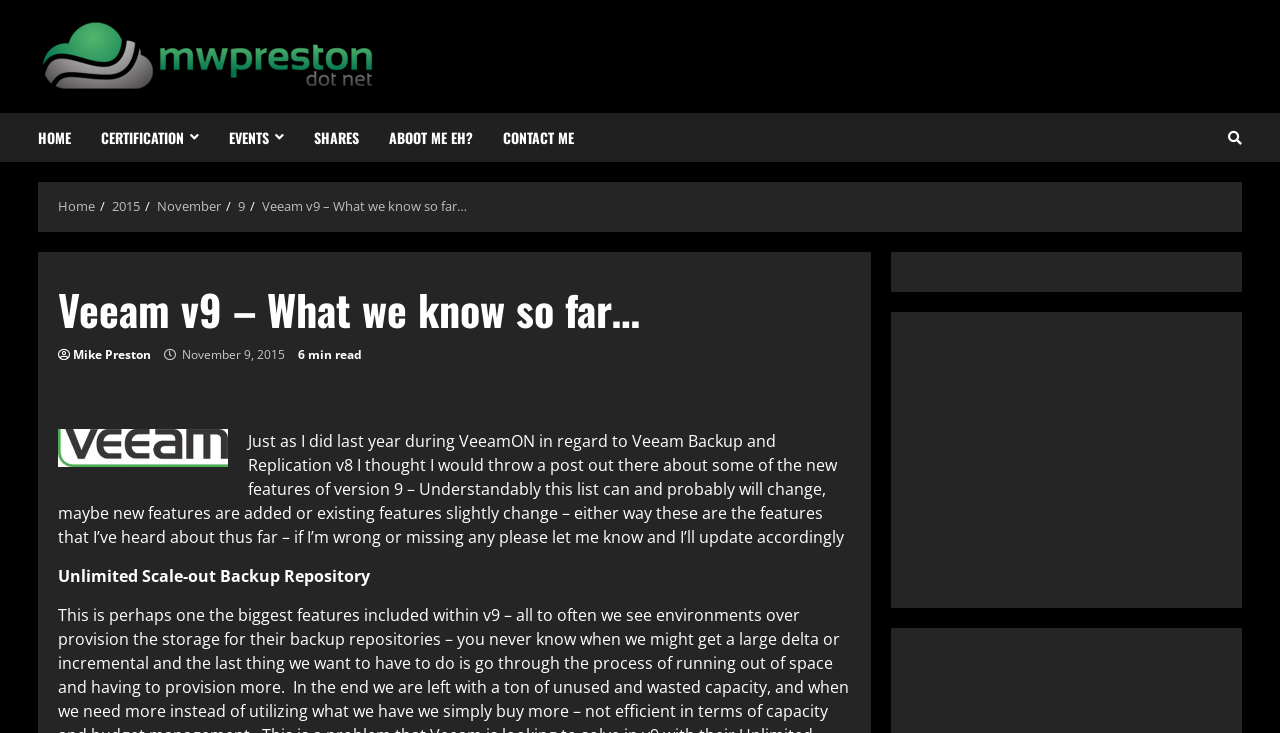Please determine the bounding box coordinates of the clickable area required to carry out the following instruction: "go to home page". The coordinates must be four float numbers between 0 and 1, represented as [left, top, right, bottom].

[0.03, 0.154, 0.067, 0.221]